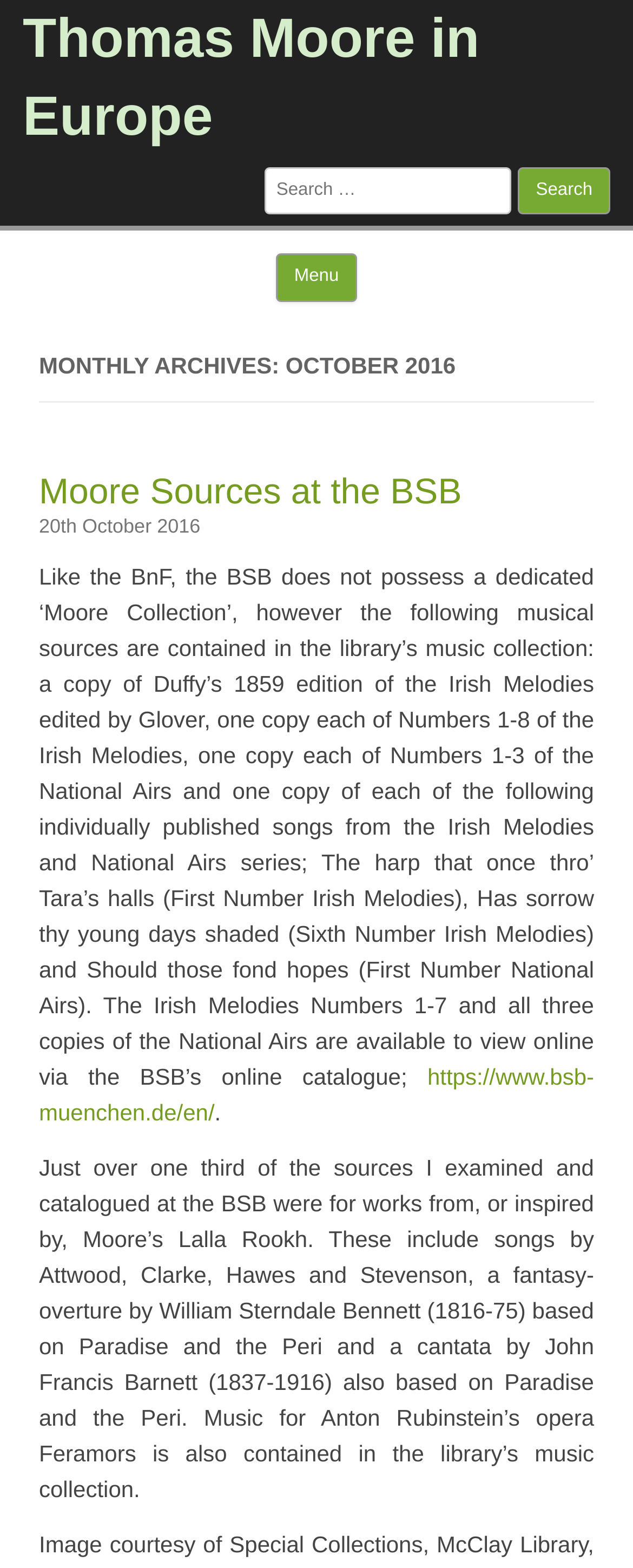Identify the bounding box of the HTML element described as: "Thomas Moore in Europe".

[0.036, 0.0, 0.964, 0.099]